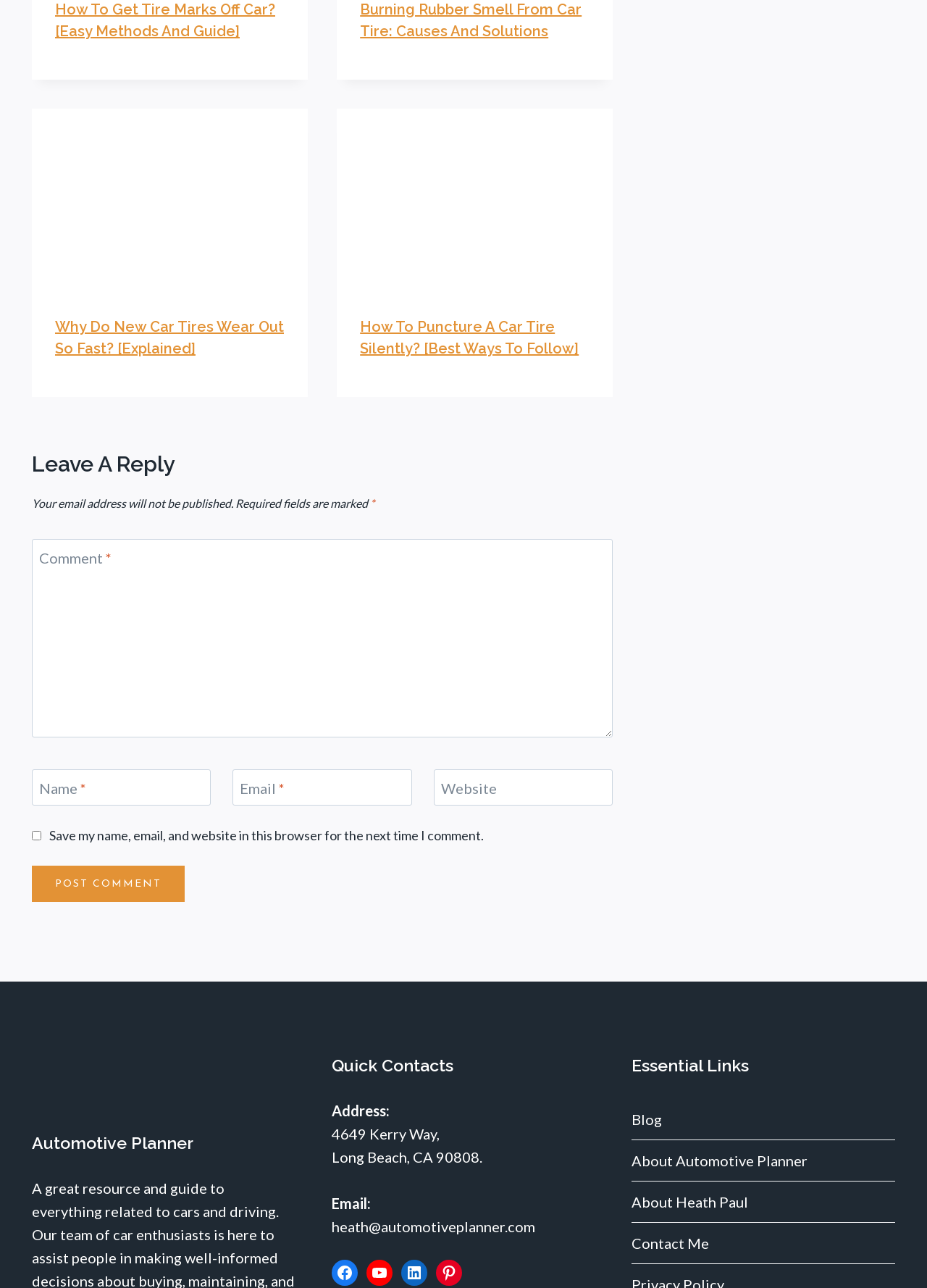Provide your answer in one word or a succinct phrase for the question: 
What is the contact email address provided on the webpage?

heath@automotiveplanner.com